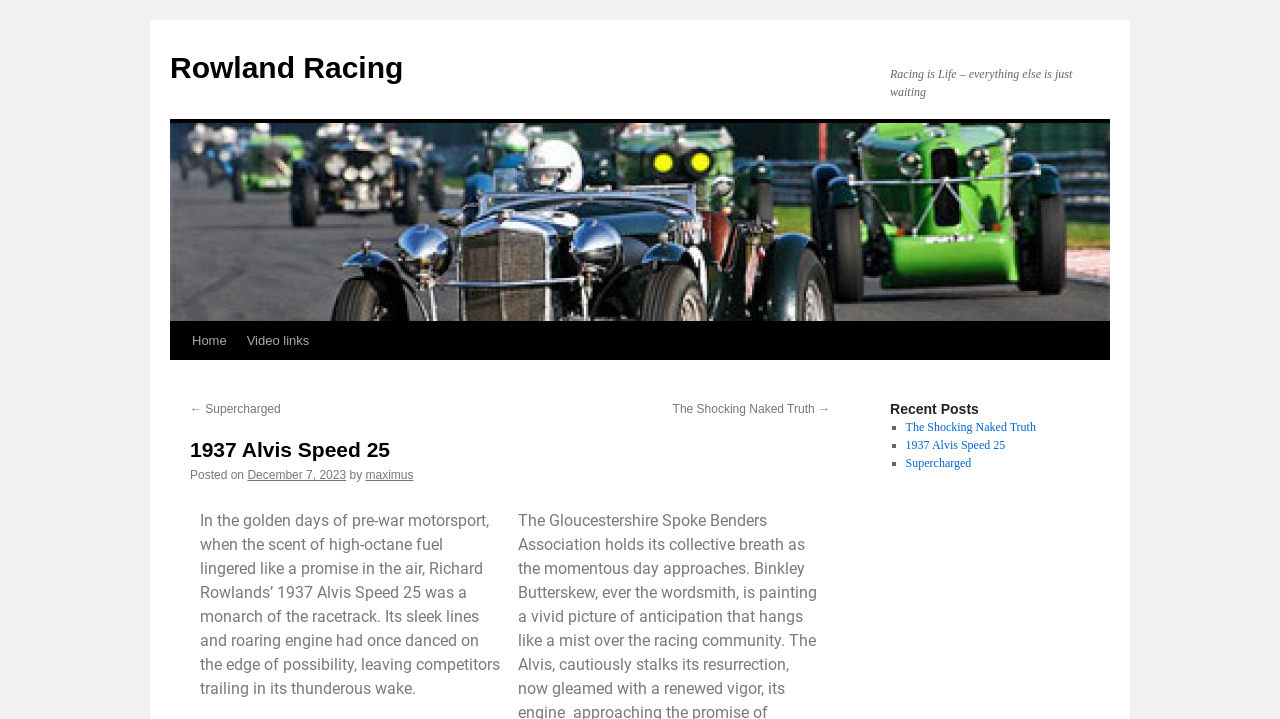Please locate the bounding box coordinates of the element that should be clicked to achieve the given instruction: "go to home page".

[0.142, 0.448, 0.185, 0.501]